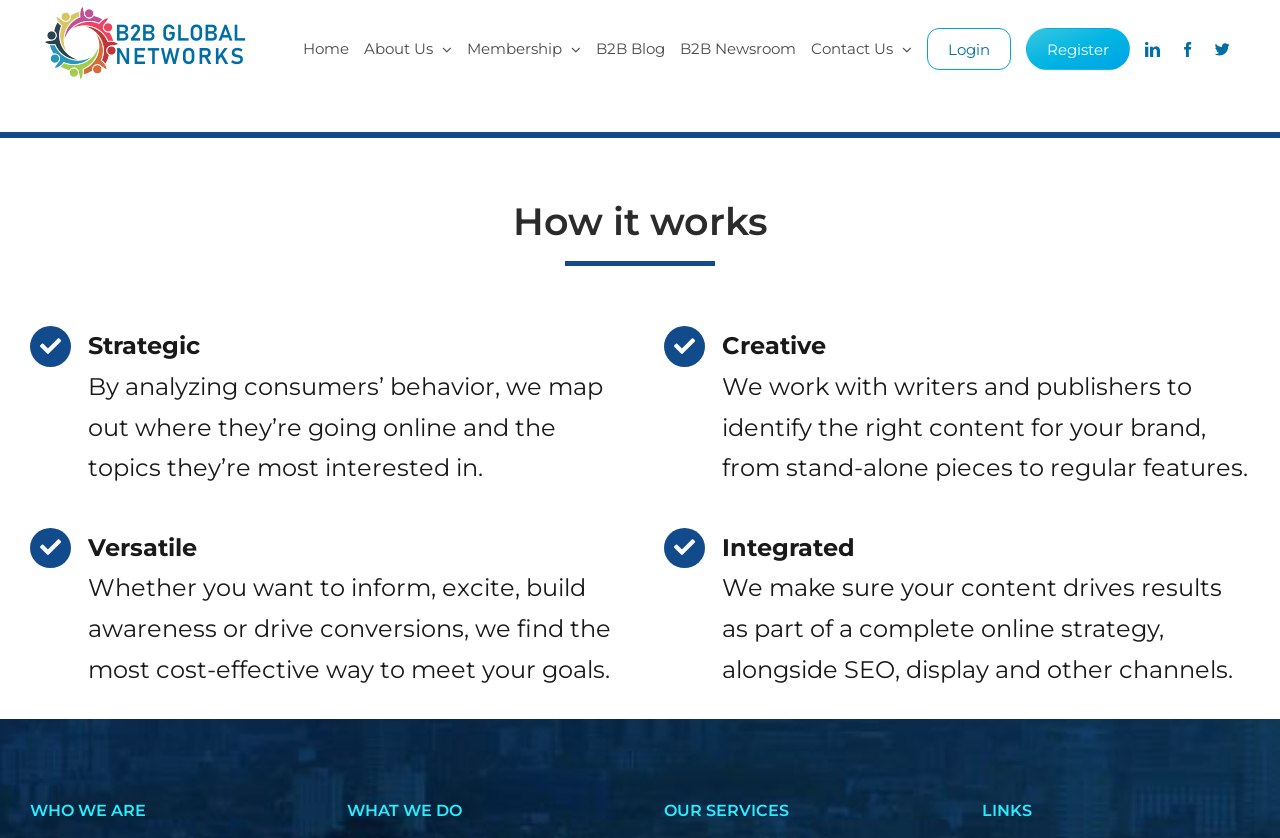Using floating point numbers between 0 and 1, provide the bounding box coordinates in the format (top-left x, top-left y, bottom-right x, bottom-right y). Locate the UI element described here: alt="B2B Global Networks Logo"

[0.035, 0.008, 0.192, 0.094]